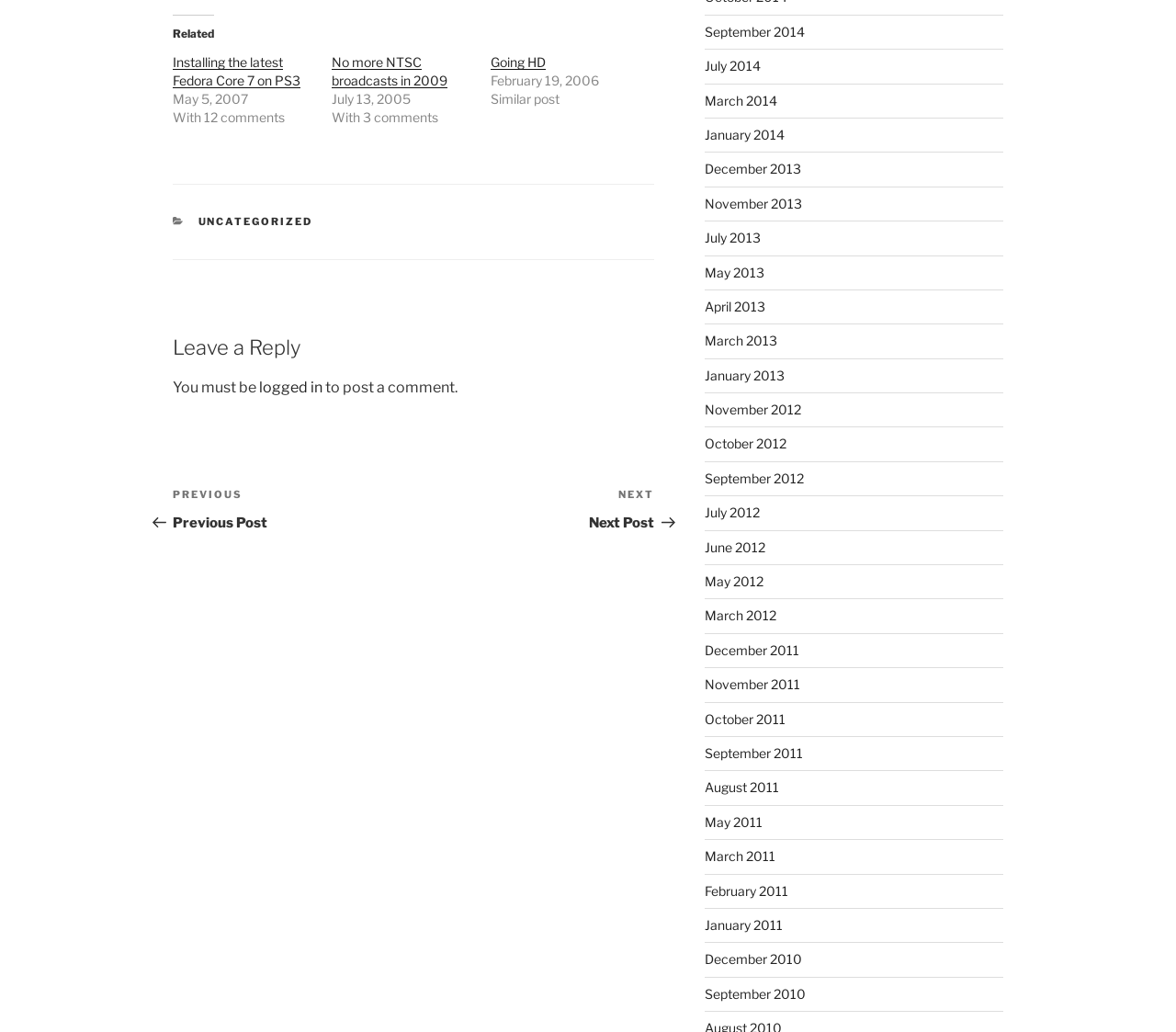Please identify the bounding box coordinates of the area I need to click to accomplish the following instruction: "Check the article 'Custom Cabinetry: The Best Way to Furnish Your Home'".

None